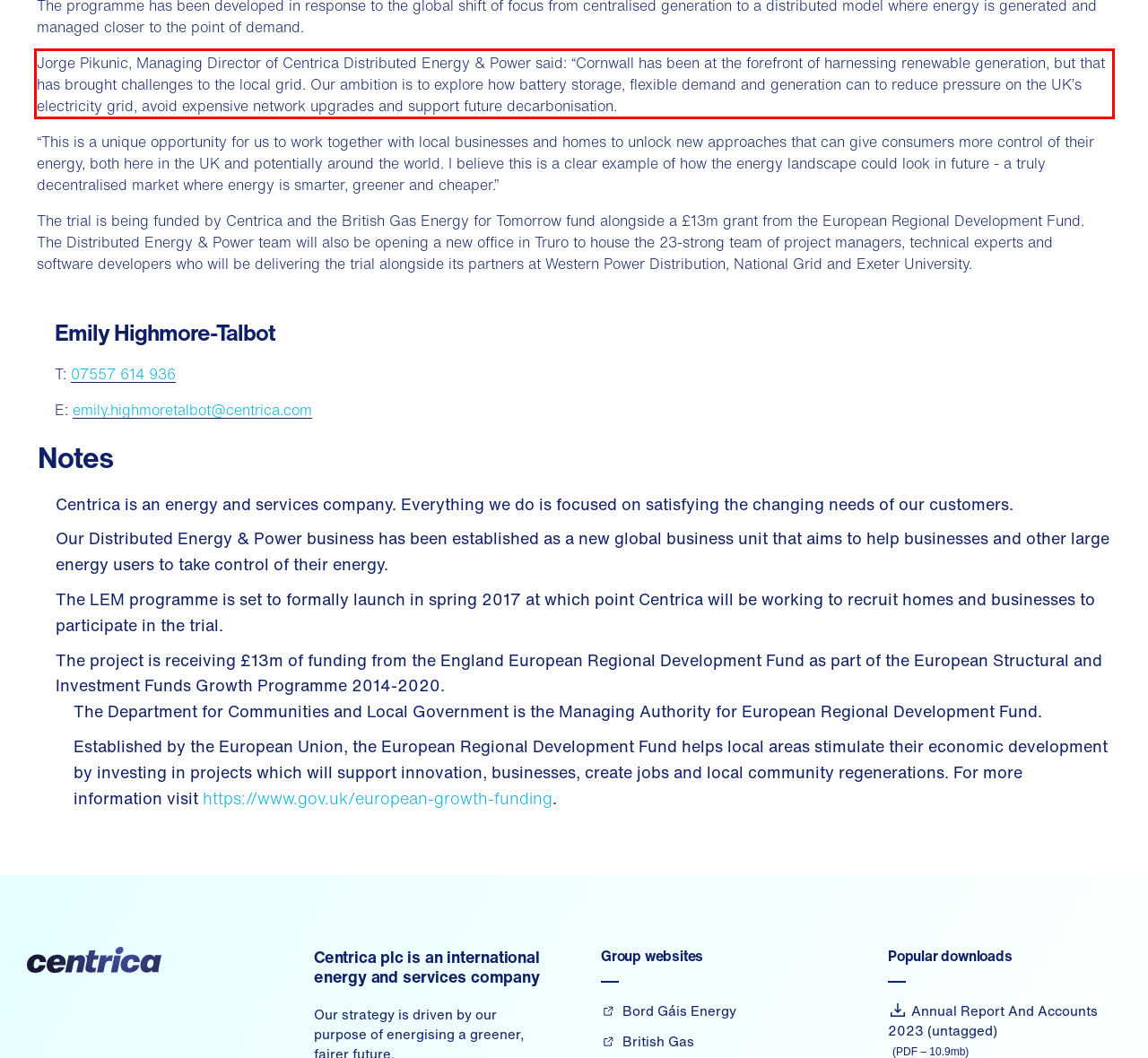You have a webpage screenshot with a red rectangle surrounding a UI element. Extract the text content from within this red bounding box.

Jorge Pikunic, Managing Director of Centrica Distributed Energy & Power said: “Cornwall has been at the forefront of harnessing renewable generation, but that has brought challenges to the local grid. Our ambition is to explore how battery storage, flexible demand and generation can to reduce pressure on the UK’s electricity grid, avoid expensive network upgrades and support future decarbonisation.